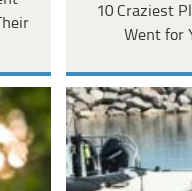What is the purpose of the diving equipment?
Please answer the question with a detailed and comprehensive explanation.

The inclusion of diving equipment in the image suggests that the YouTube content being featured involves underwater exploration or adventures, which is a key aspect of the exploration theme.